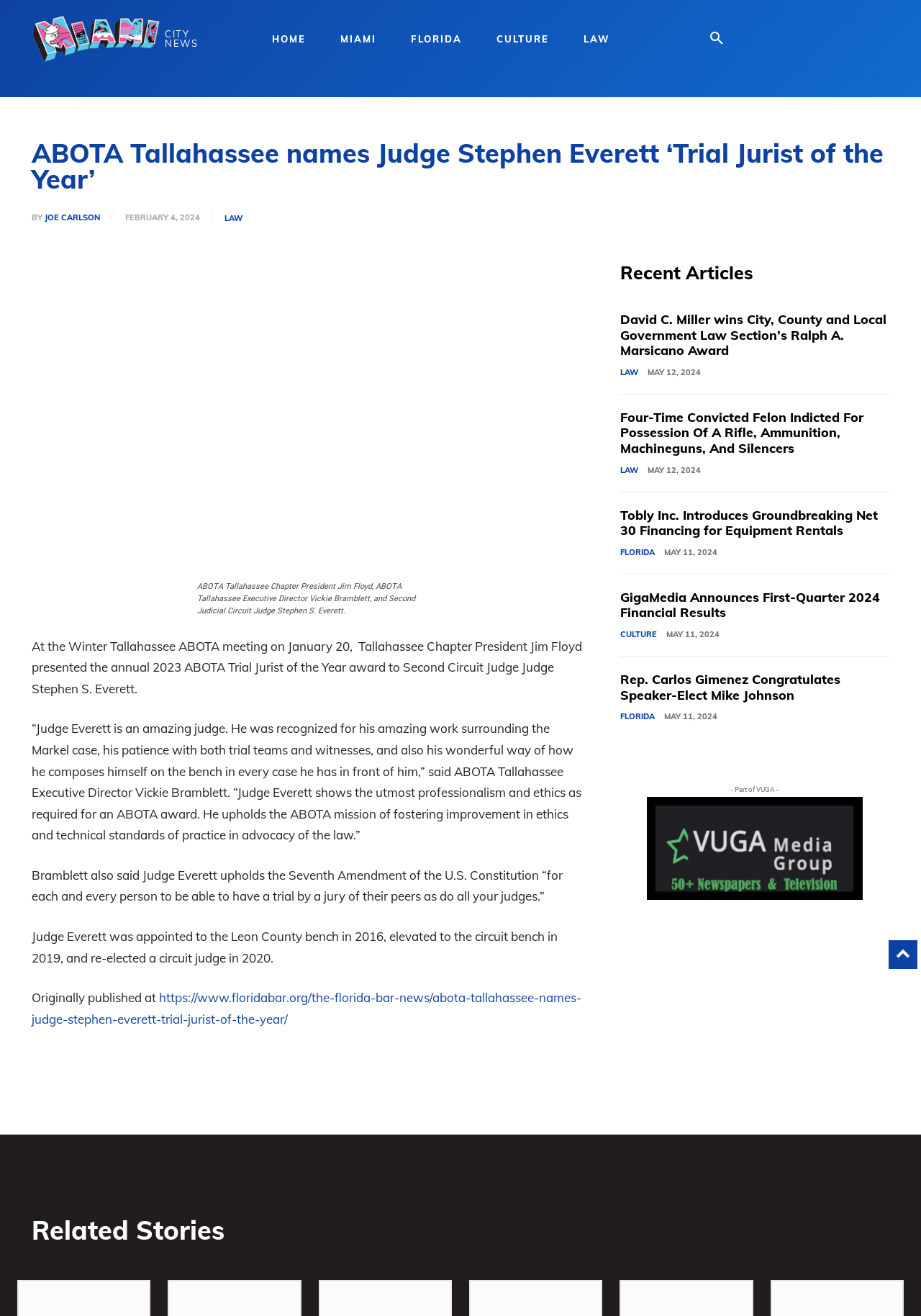Determine the bounding box coordinates for the clickable element to execute this instruction: "Search for something". Provide the coordinates as four float numbers between 0 and 1, i.e., [left, top, right, bottom].

[0.761, 0.017, 0.795, 0.041]